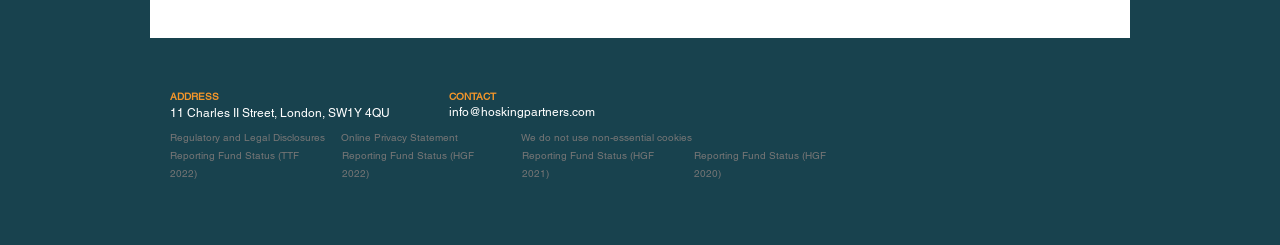What is the email address to contact Hosking Partners?
Refer to the screenshot and respond with a concise word or phrase.

info@hoskingpartners.com